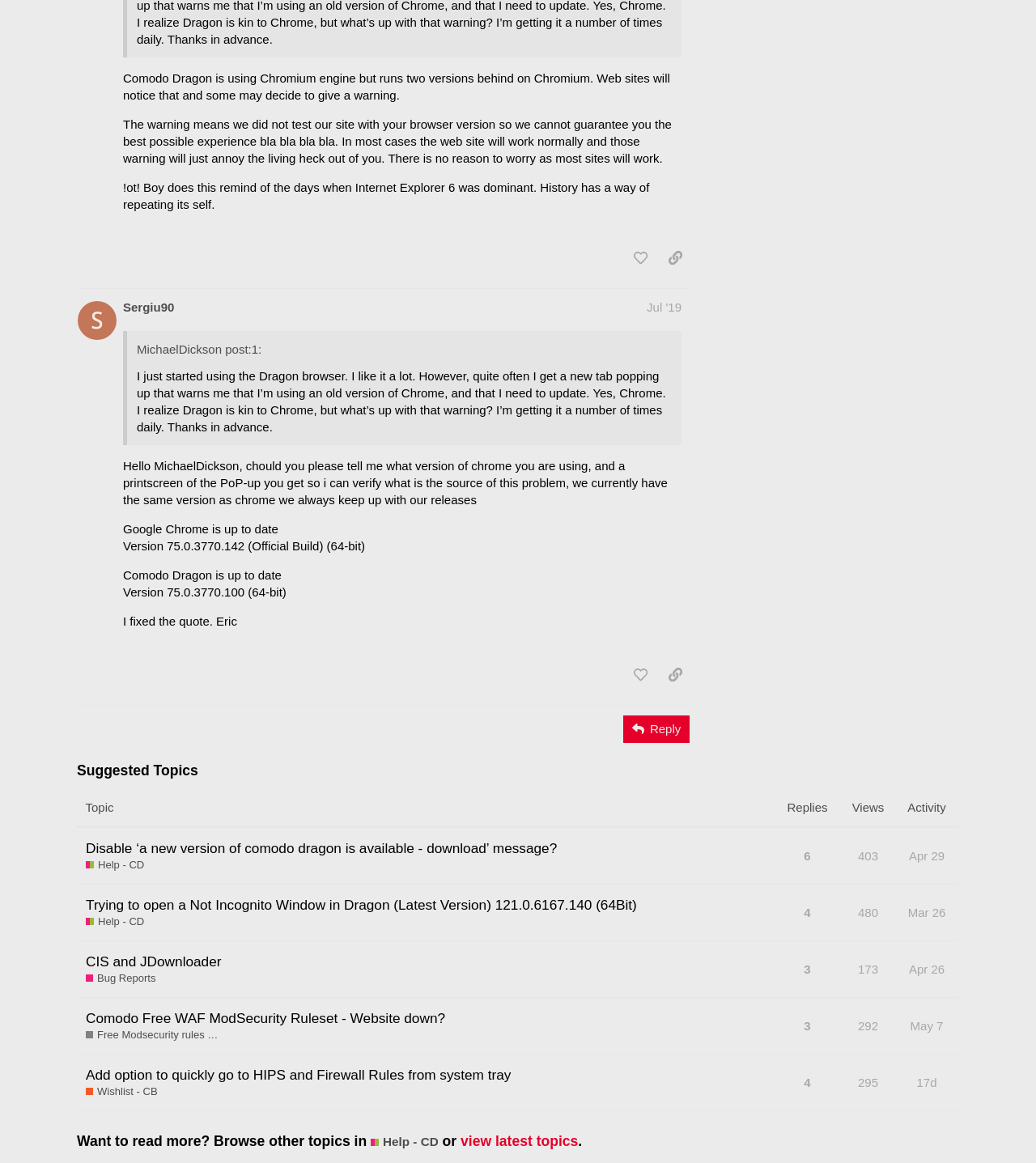Who is the author of the post 'Trying to open a Not Incognito Window in Dragon (Latest Version) 121.0.6167.140 (64Bit)'?
Look at the image and answer with only one word or phrase.

Help - CD